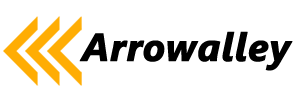What is the background of the logo?
Please answer using one word or phrase, based on the screenshot.

Clean